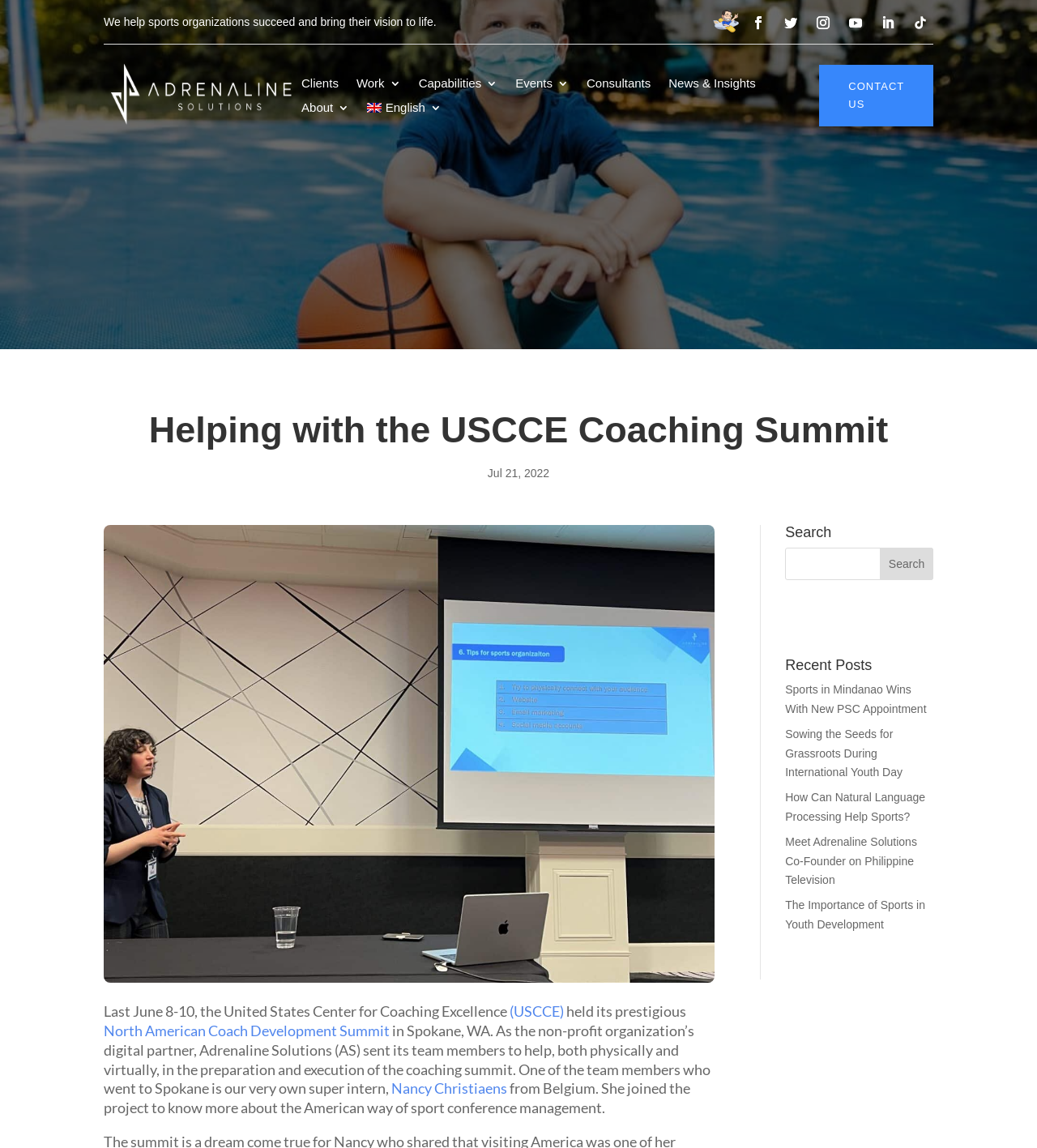What is the name of the intern who attended the coaching summit?
Answer the question with a thorough and detailed explanation.

The answer can be found in the text 'One of the team members who went to Spokane is our very own super intern, Nancy Christiaens from Belgium.' which indicates that Nancy Christiaens is the name of the intern who attended the coaching summit.